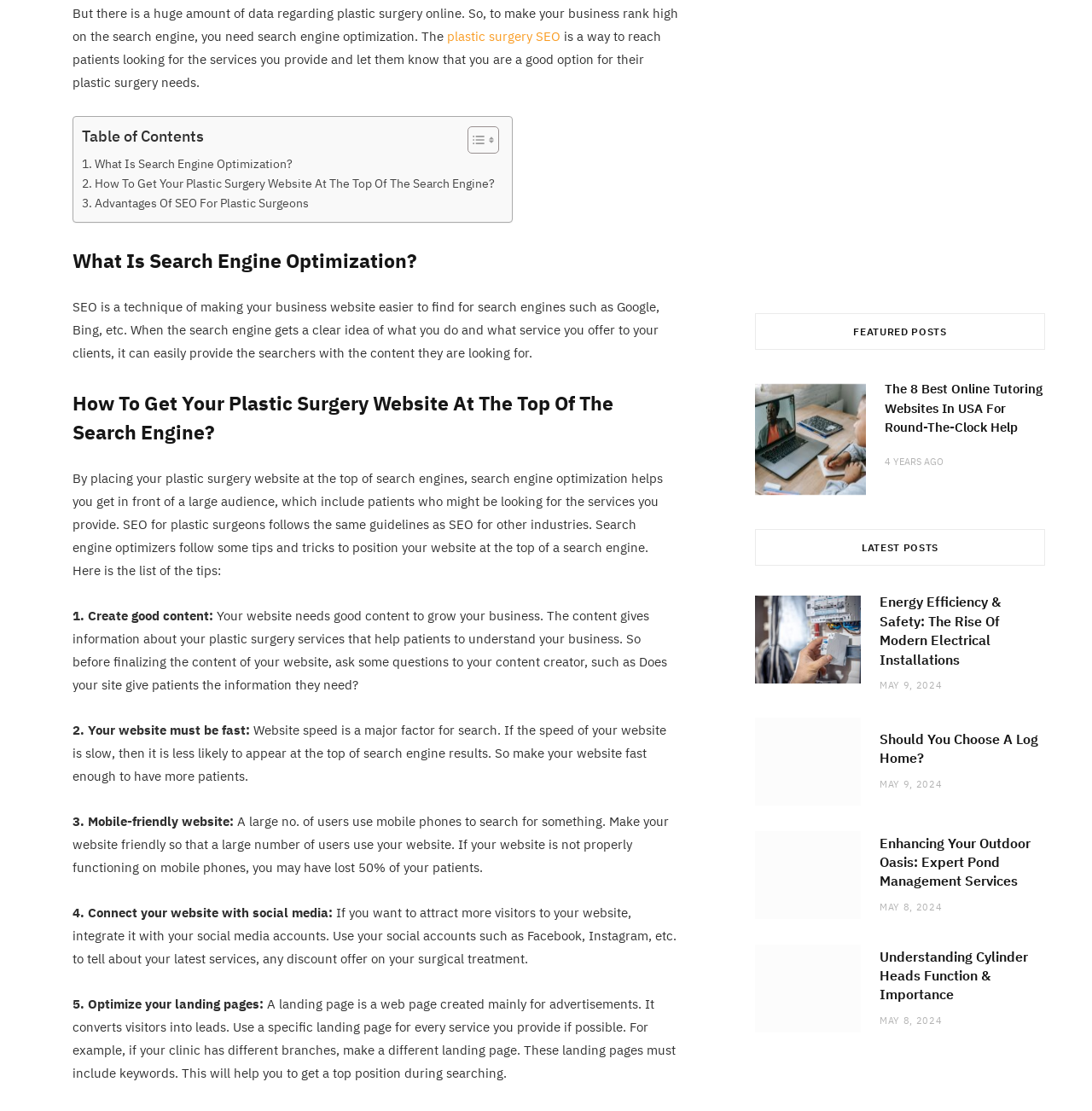What is the purpose of a landing page?
Carefully analyze the image and provide a thorough answer to the question.

According to the webpage, a landing page is a web page created mainly for advertisements, and its purpose is to convert visitors into leads. It should include keywords to help with search engine optimization.